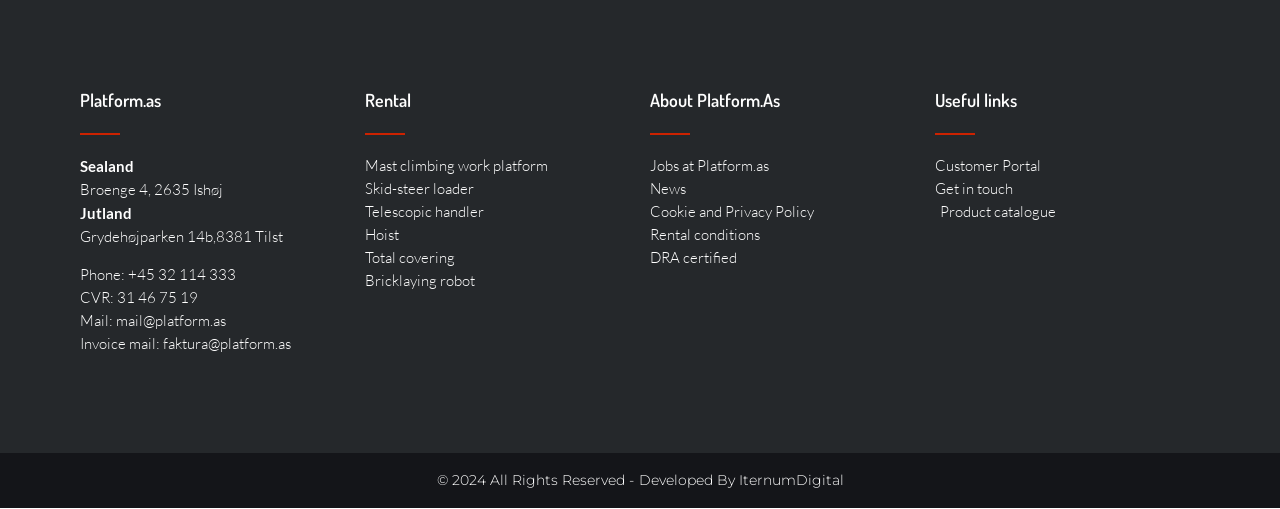Locate the bounding box coordinates of the area that needs to be clicked to fulfill the following instruction: "Access customer portal". The coordinates should be in the format of four float numbers between 0 and 1, namely [left, top, right, bottom].

[0.73, 0.309, 0.938, 0.344]